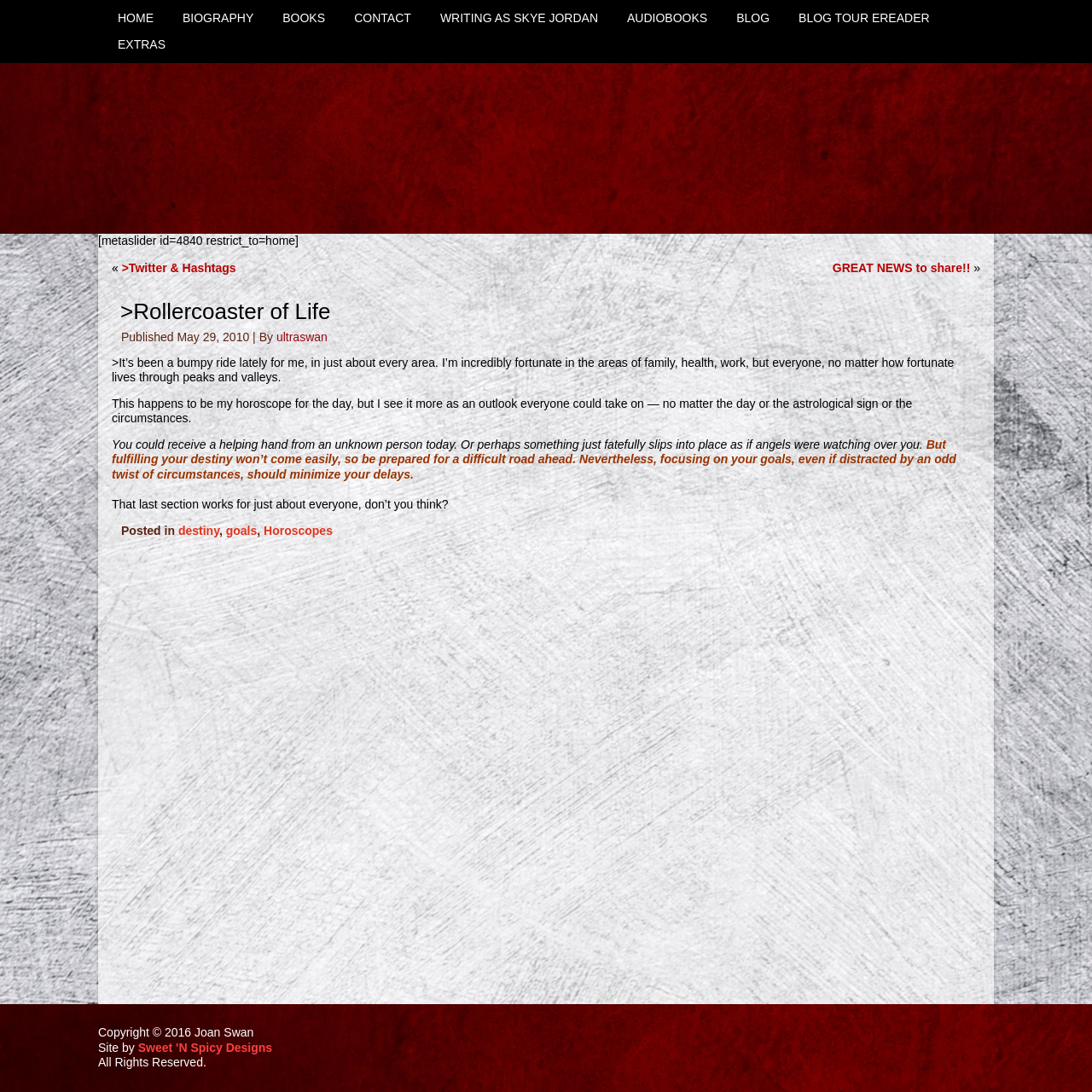Identify the bounding box for the UI element described as: "here". The coordinates should be four float numbers between 0 and 1, i.e., [left, top, right, bottom].

None